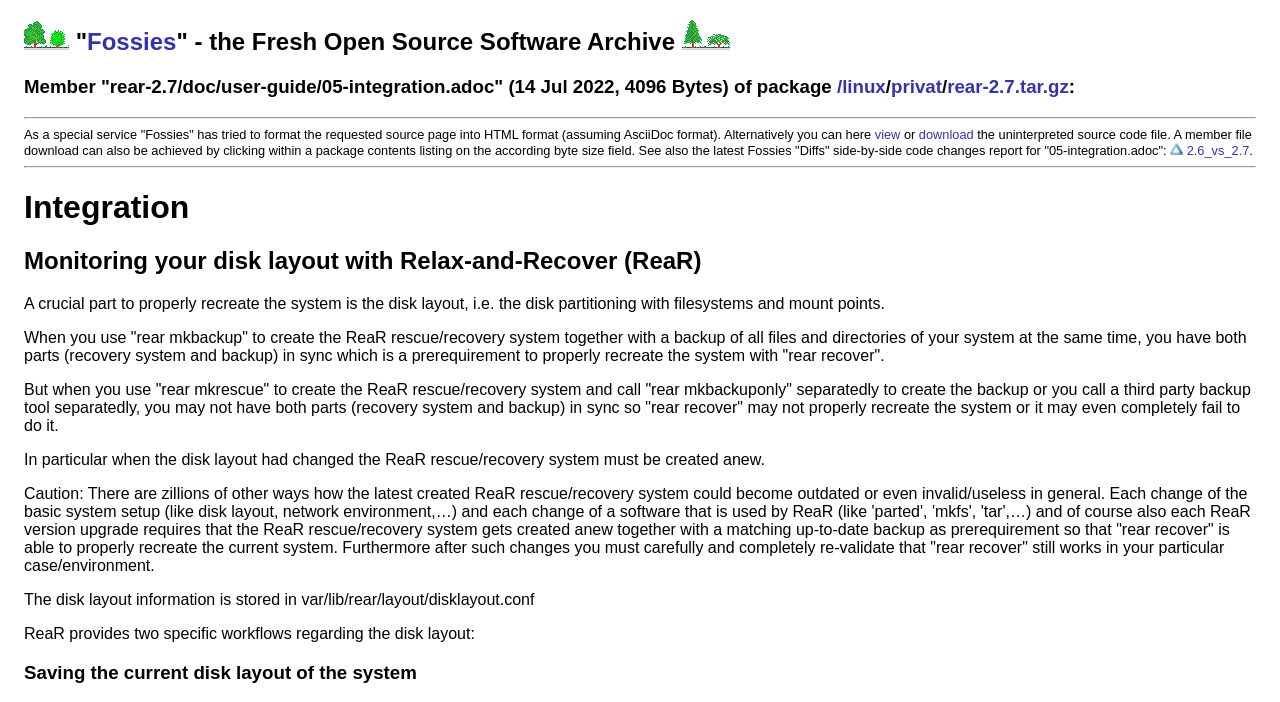Please identify the bounding box coordinates of the region to click in order to complete the given instruction: "Download the rear-2.7.tar.gz package". The coordinates should be four float numbers between 0 and 1, i.e., [left, top, right, bottom].

[0.74, 0.108, 0.835, 0.138]